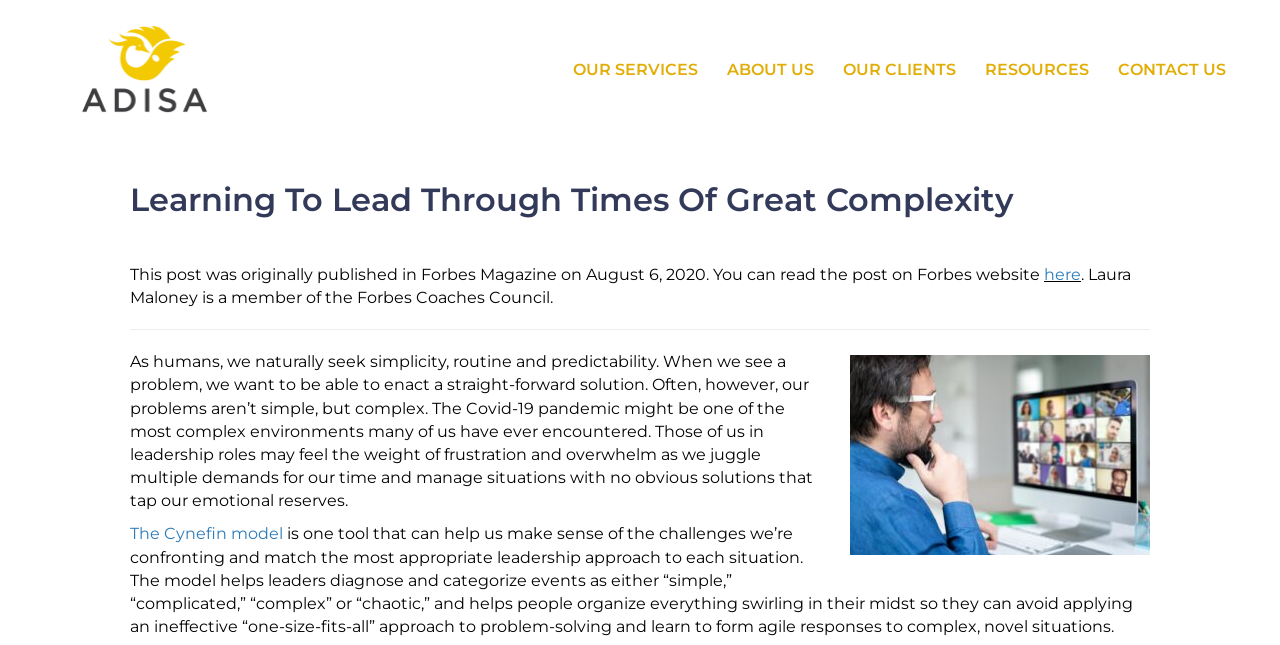Find the bounding box coordinates of the clickable element required to execute the following instruction: "Read the original post on Forbes website". Provide the coordinates as four float numbers between 0 and 1, i.e., [left, top, right, bottom].

[0.816, 0.411, 0.845, 0.44]